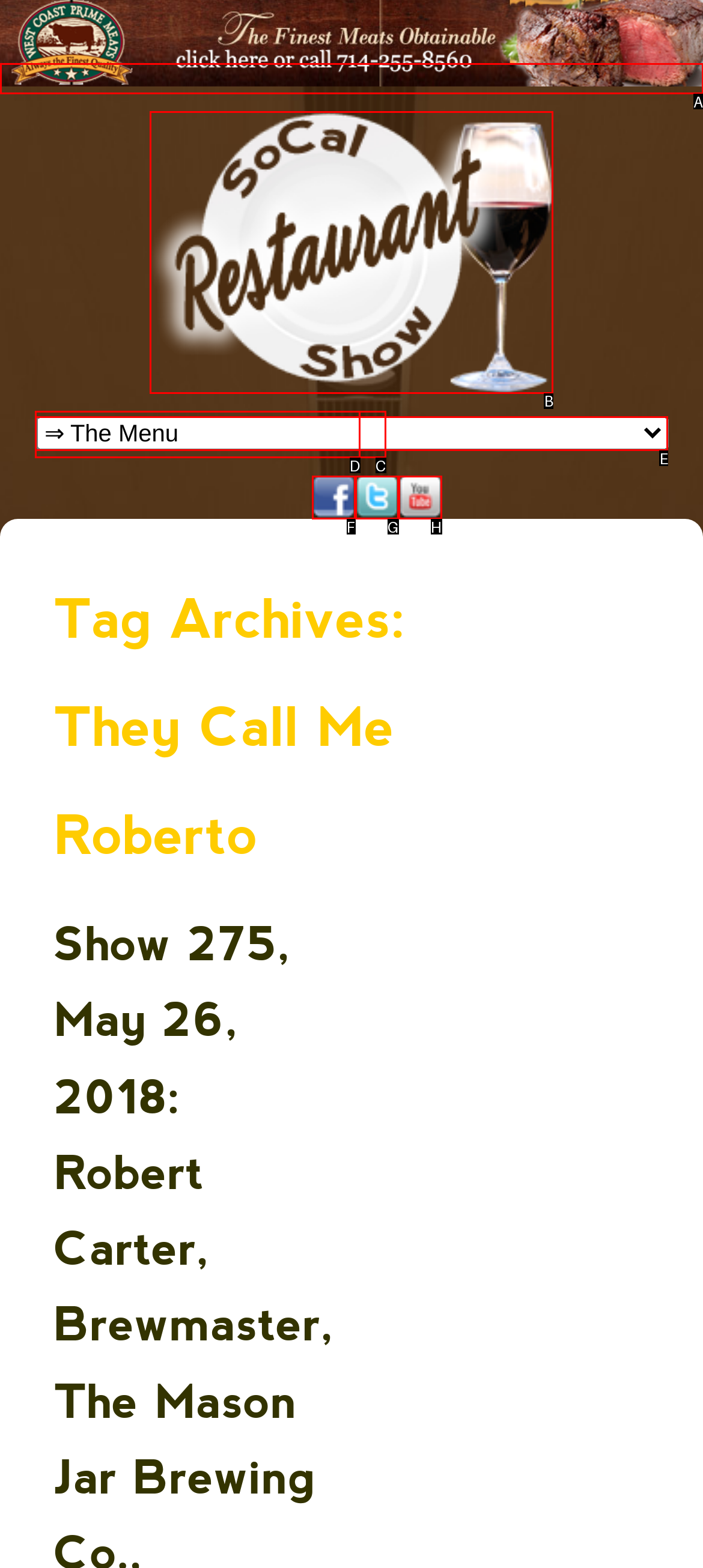Determine the letter of the UI element that will complete the task: Listen to SoCal Restaurant Show on AM 830 KLAA Los Angeles
Reply with the corresponding letter.

B